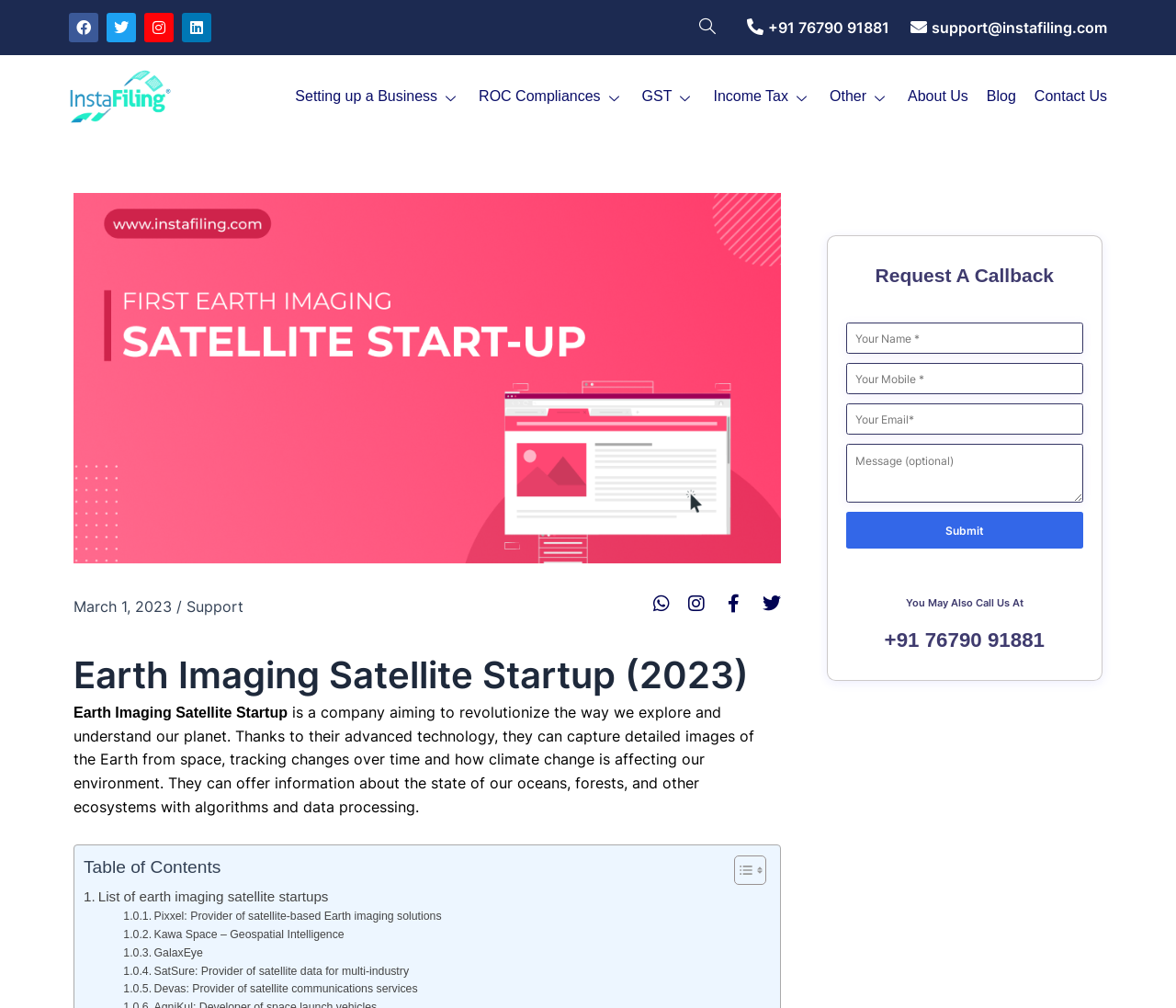Write a detailed summary of the webpage.

The webpage is about Earth Imaging Satellite Startups, specifically highlighting Pixxel, Kawa Space, GalaxEye, SatSure, and Devas. At the top, there are four social media links (Facebook, Twitter, Instagram, and LinkedIn) aligned horizontally, followed by a navigation search button. Below these, there are two headings with contact information: a phone number (+91 76790 91881) and an email address (support@instafiling.com).

On the left side, there is a vertical list of links, including "Setting up a Business", "ROC Compliances", "GST", "Income Tax", "Other", "About Us", "Blog", and "Contact Us". Above this list, there is a large image related to earth imaging satellite startups.

The main content of the webpage is divided into two sections. The first section describes the concept of earth imaging satellite startups, explaining how they use advanced technology to capture detailed images of the Earth from space, tracking changes over time and the impact of climate change on our environment. This section also mentions that they can offer information about the state of our oceans, forests, and other ecosystems using algorithms and data processing.

The second section is a list of specific startups, including Pixxel, Kawa Space, GalaxEye, SatSure, and Devas, each with a brief description and a link to learn more. This list is preceded by a table of contents with a toggle button.

On the right side, there is a "Request A Callback" section with a contact form that includes fields for name, mobile number, email, and an optional message. Below the form, there is a button to submit the request. Additionally, there is a note that says "You May Also Call Us At" with a phone number (+91 76790 91881) below it.